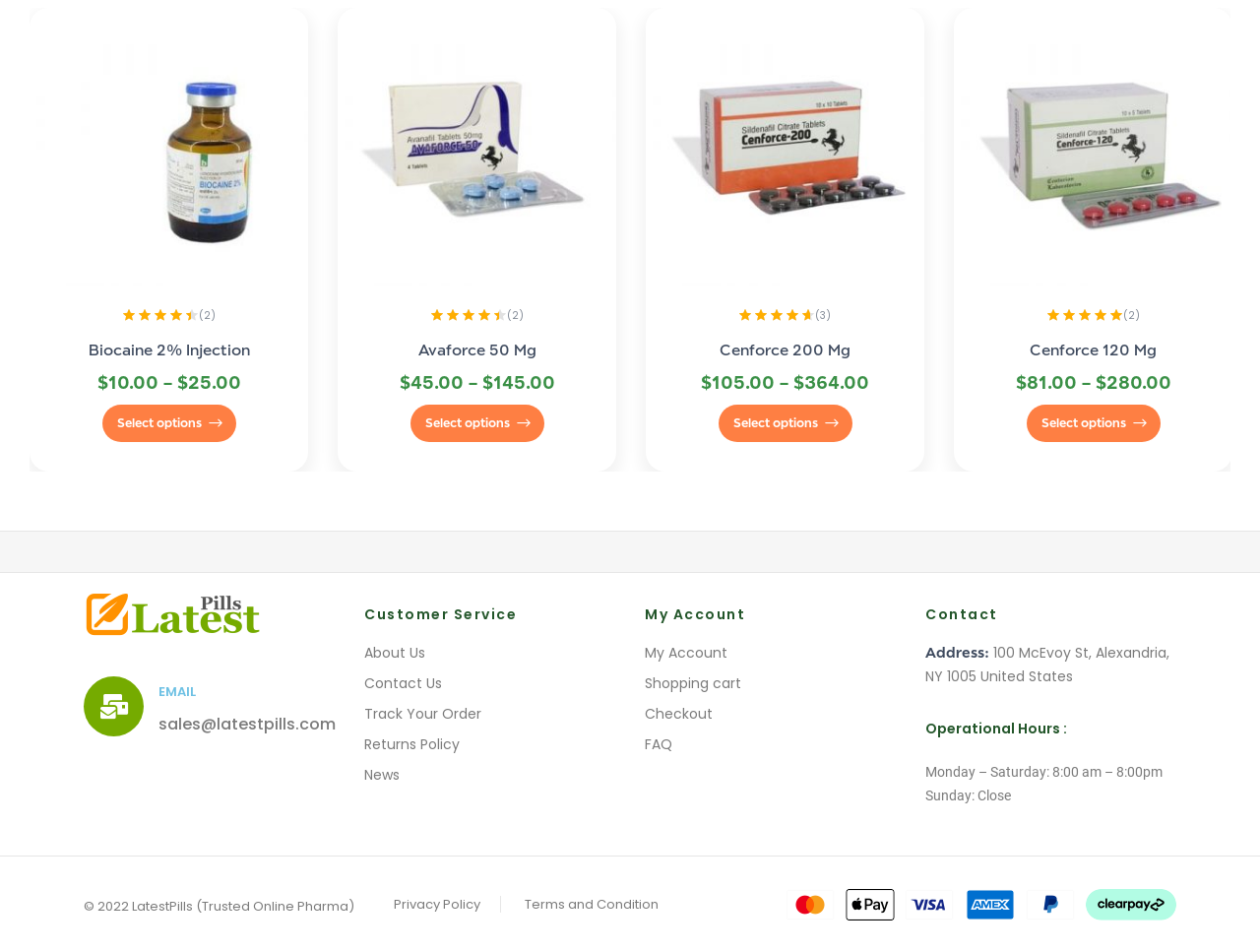Please determine the bounding box coordinates of the element to click on in order to accomplish the following task: "Track your order". Ensure the coordinates are four float numbers ranging from 0 to 1, i.e., [left, top, right, bottom].

[0.289, 0.737, 0.488, 0.762]